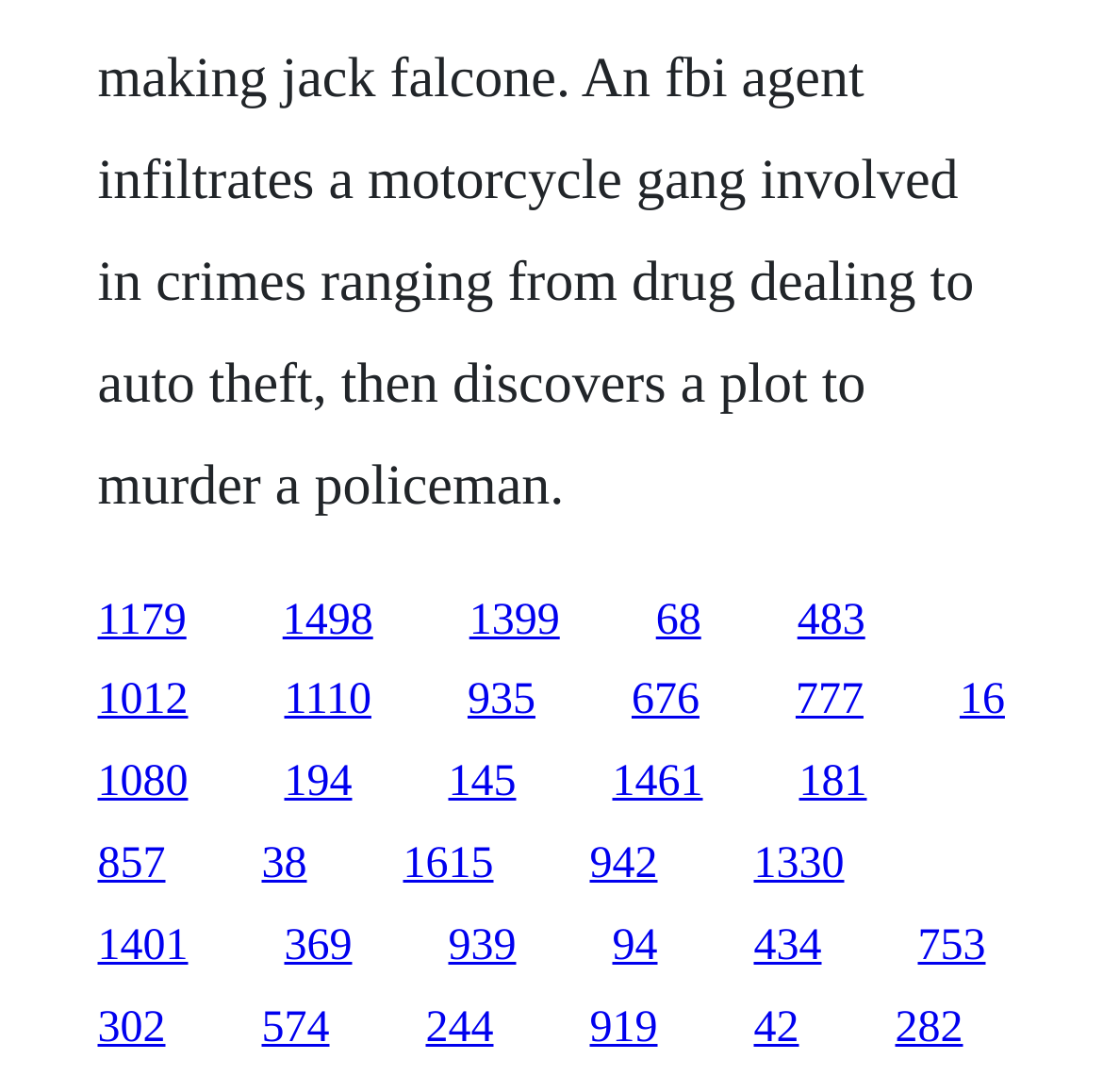Predict the bounding box for the UI component with the following description: "1399".

[0.425, 0.546, 0.507, 0.59]